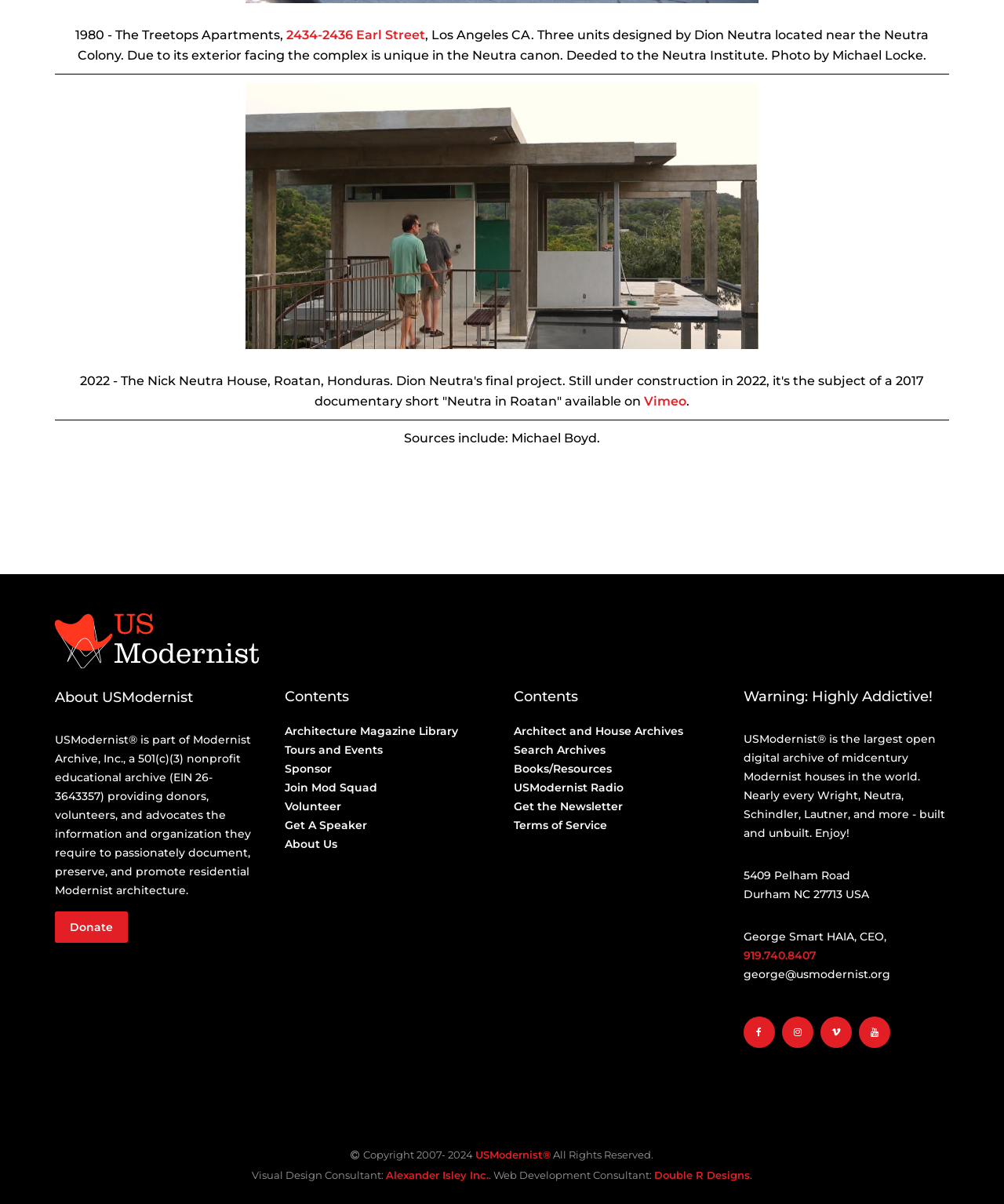What is the CEO of USModernist?
Look at the image and answer the question with a single word or phrase.

George Smart